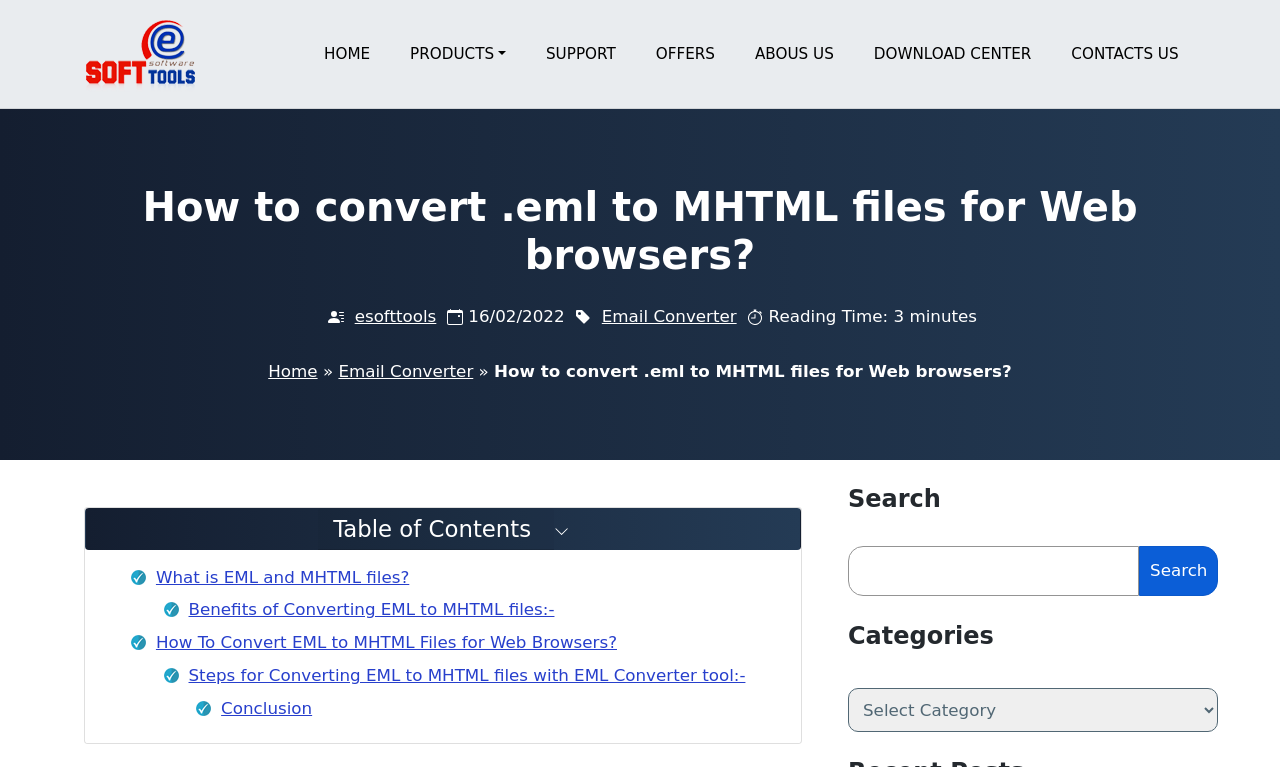Provide a comprehensive caption for the webpage.

The webpage is about converting .eml files to MHTML files for web browsers, specifically providing a solution to this query. At the top, there is a logo of "eSoftTools Software" accompanied by a link to the software's homepage. Below the logo, there is a navigation menu with links to "HOME", "PRODUCTS", "SUPPORT", "OFFERS", "ABOUT US", "DOWNLOAD CENTER", and "CONTACT US".

The main content of the webpage is divided into sections. The first section has a heading that repeats the query "How to convert .eml to MHTML files for Web browsers?" and is followed by a brief introduction. Below the introduction, there are several links and images, including a link to "Email Converter" and some icons with dates.

On the left side of the page, there is a secondary navigation menu with links to "Home" and "Email Converter". Below this menu, there is a section with a heading "How to convert .eml to MHTML files for Web browsers?" that contains a table of contents with links to various subtopics, including "What is EML and MHTML files?", "Benefits of Converting EML to MHTML files", "How To Convert EML to MHTML Files for Web Browsers?", and "Conclusion".

On the right side of the page, there are two sections: one with a heading "Search" that contains a search box and a search button, and another with a heading "Categories" that contains a dropdown menu.

Overall, the webpage is focused on providing a solution to the query of converting .eml files to MHTML files for web browsers, with a clear navigation menu and a structured content section that breaks down the topic into smaller subtopics.